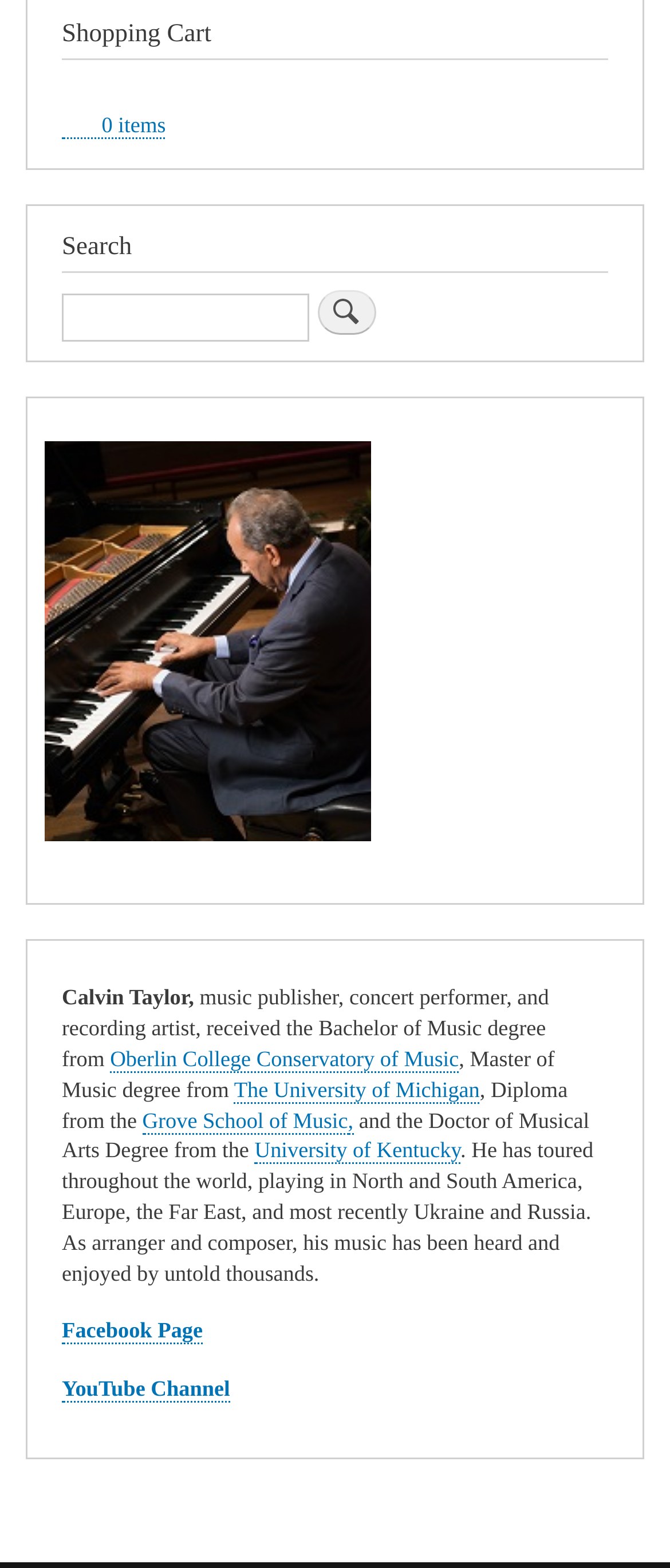How many links are there on the webpage?
Please provide a single word or phrase based on the screenshot.

7